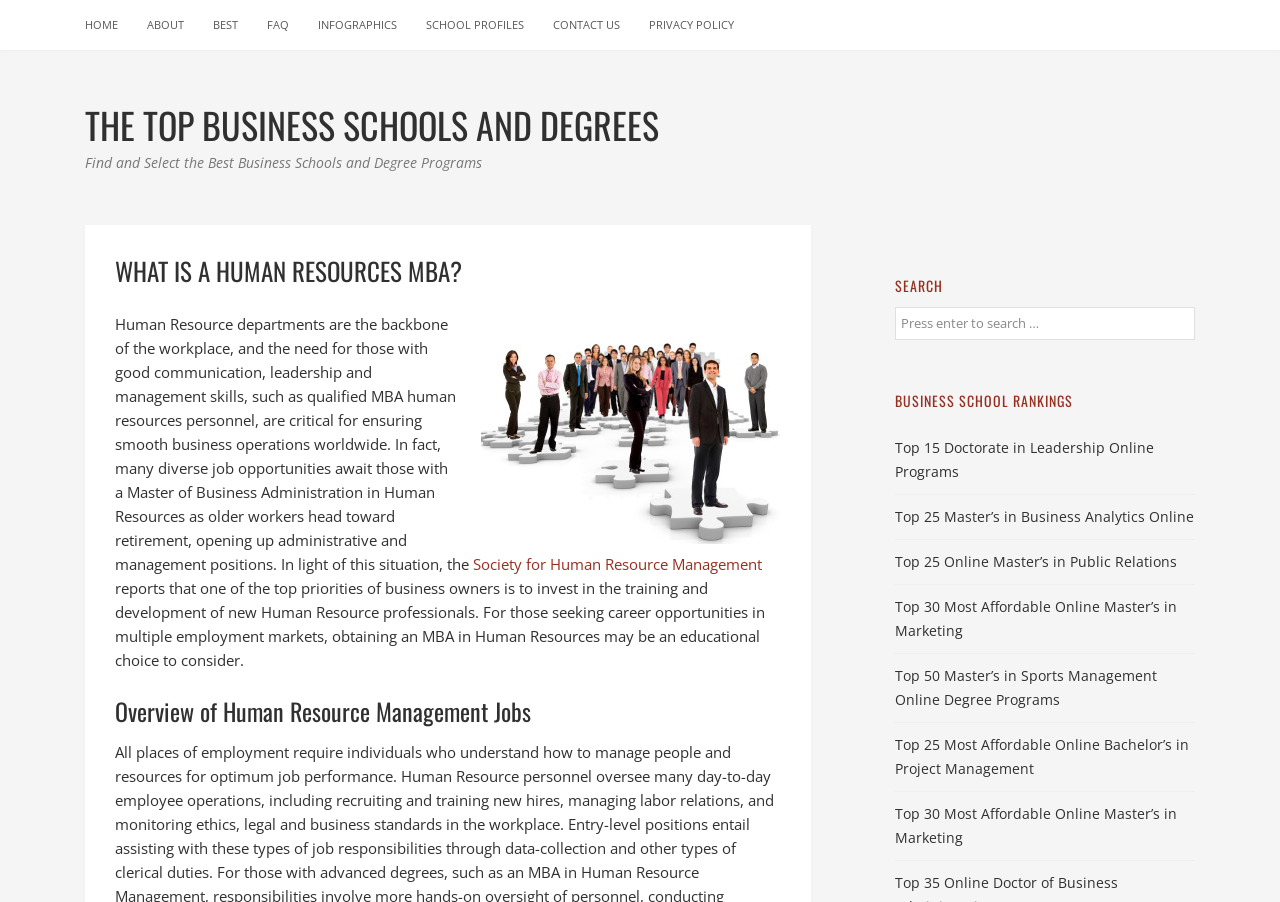How many links are there in the top navigation bar?
Look at the image and answer with only one word or phrase.

7